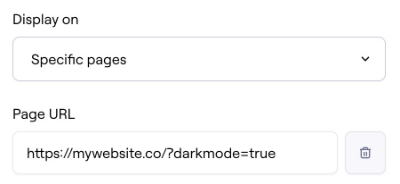What is the example URL provided in the text field?
Provide a fully detailed and comprehensive answer to the question.

The example URL provided in the text field is 'https://mywebsite.co/?darkmode=true' because the caption showcases this URL as an example of how users can tailor prompts to be displayed only on certain pages, as indicated by the specified URL parameters.